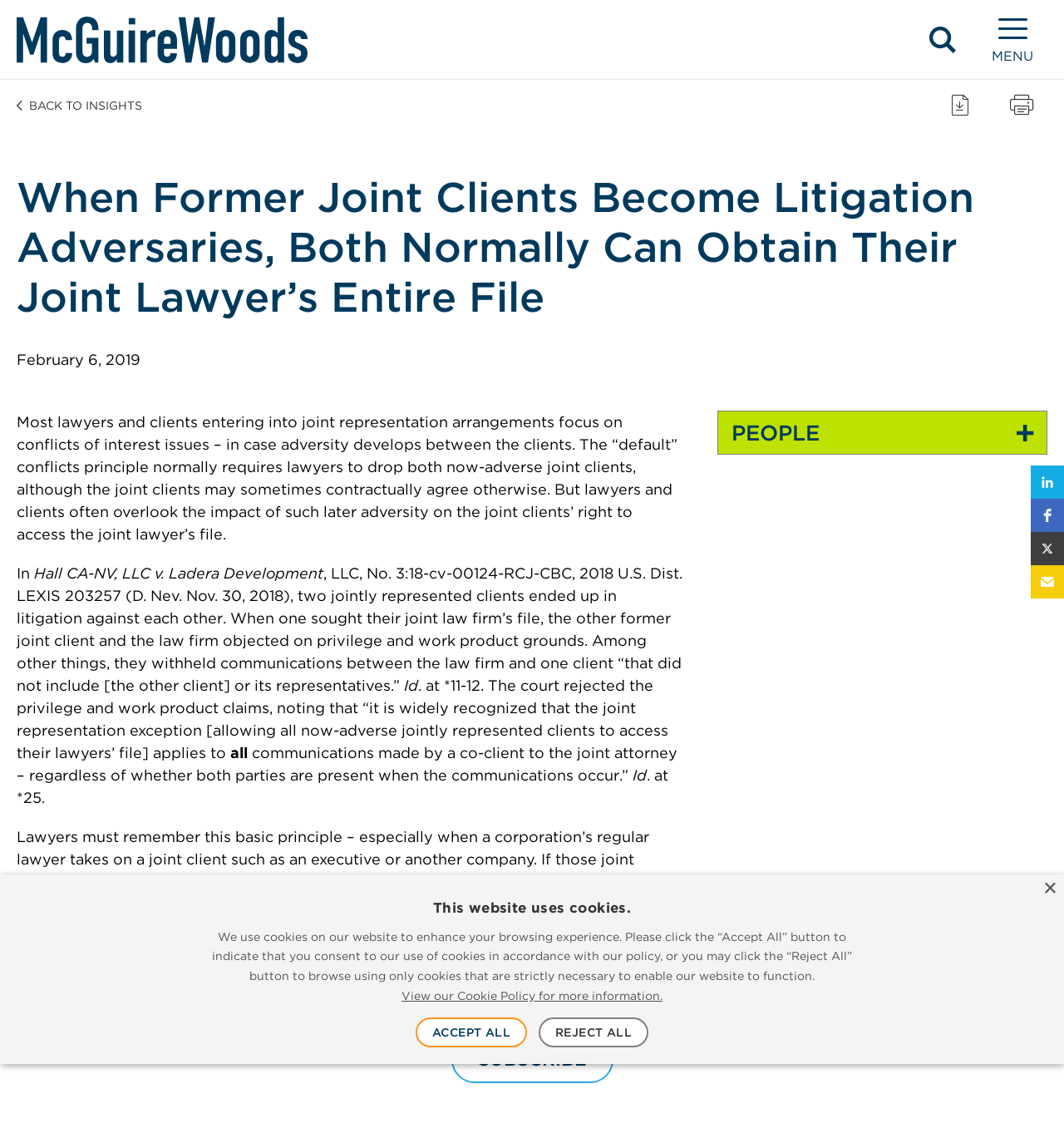Produce a meticulous description of the webpage.

This webpage is about a legal topic, specifically discussing the situation when former joint clients become litigation adversaries. At the top of the page, there are social media icons for LinkedIn, Facebook, Twitter, and Email, aligned horizontally. Below these icons, there is a link to the law firm "McGuireWoods" with its logo.

The main content of the page is an article with a heading that matches the meta description. The article is divided into sections, with a brief introduction followed by a discussion of a court case, Hall CA-NV, LLC v. Ladera Development. The text explains the court's ruling on the joint clients' right to access their joint lawyer's file.

On the right side of the page, there are buttons to download a PDF version of the article and to print the page. There is also a link to go back to the "Insights" section.

At the bottom of the page, there is a section with a heading "PEOPLE" and a button to expand or collapse it. Below this section, there is a link to subscribe to receive news, alerts, and publications.

Finally, there is a cookie policy alert at the bottom of the page, which informs users about the website's use of cookies and provides options to accept or reject them.